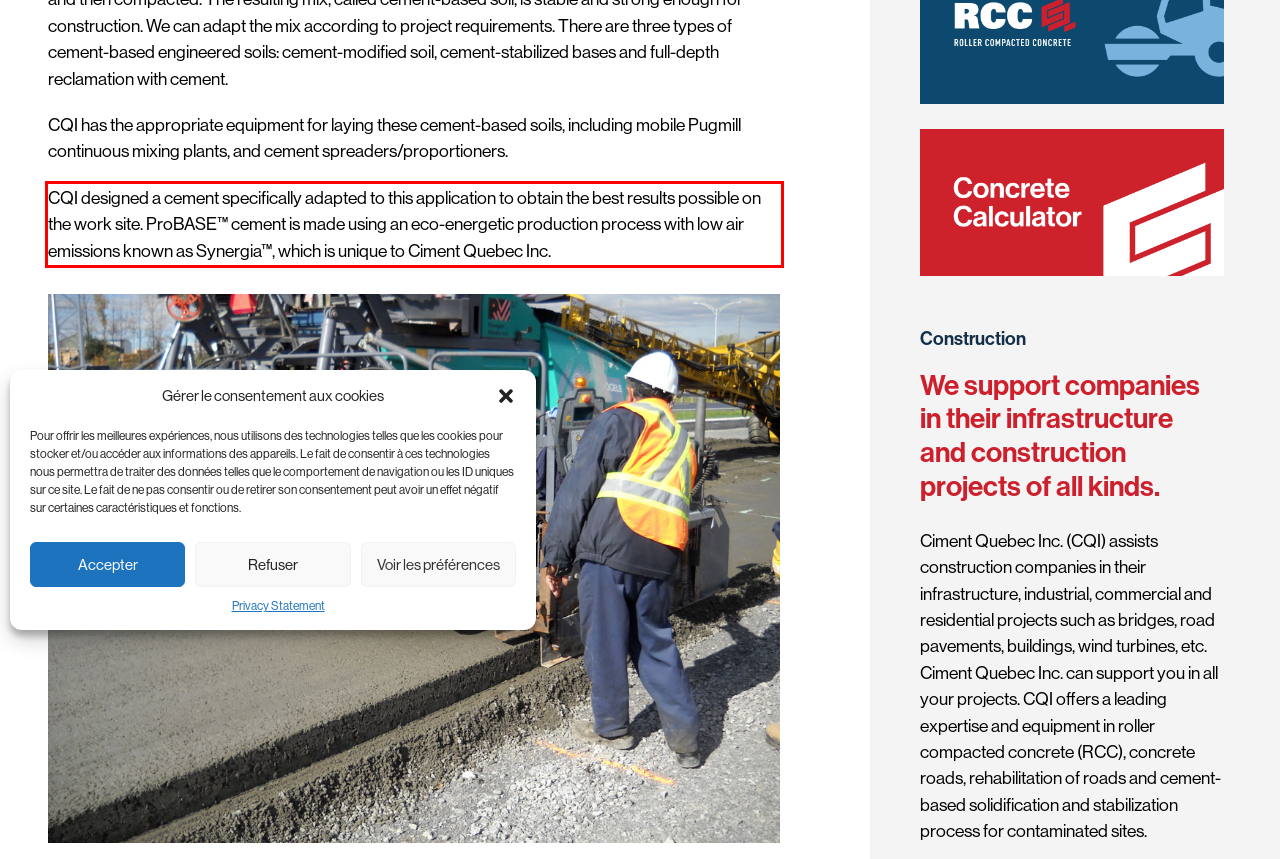Please extract the text content within the red bounding box on the webpage screenshot using OCR.

CQI designed a cement specifically adapted to this application to obtain the best results possible on the work site. ProBASE™ cement is made using an eco-energetic production process with low air emissions known as Synergia™, which is unique to Ciment Quebec Inc.